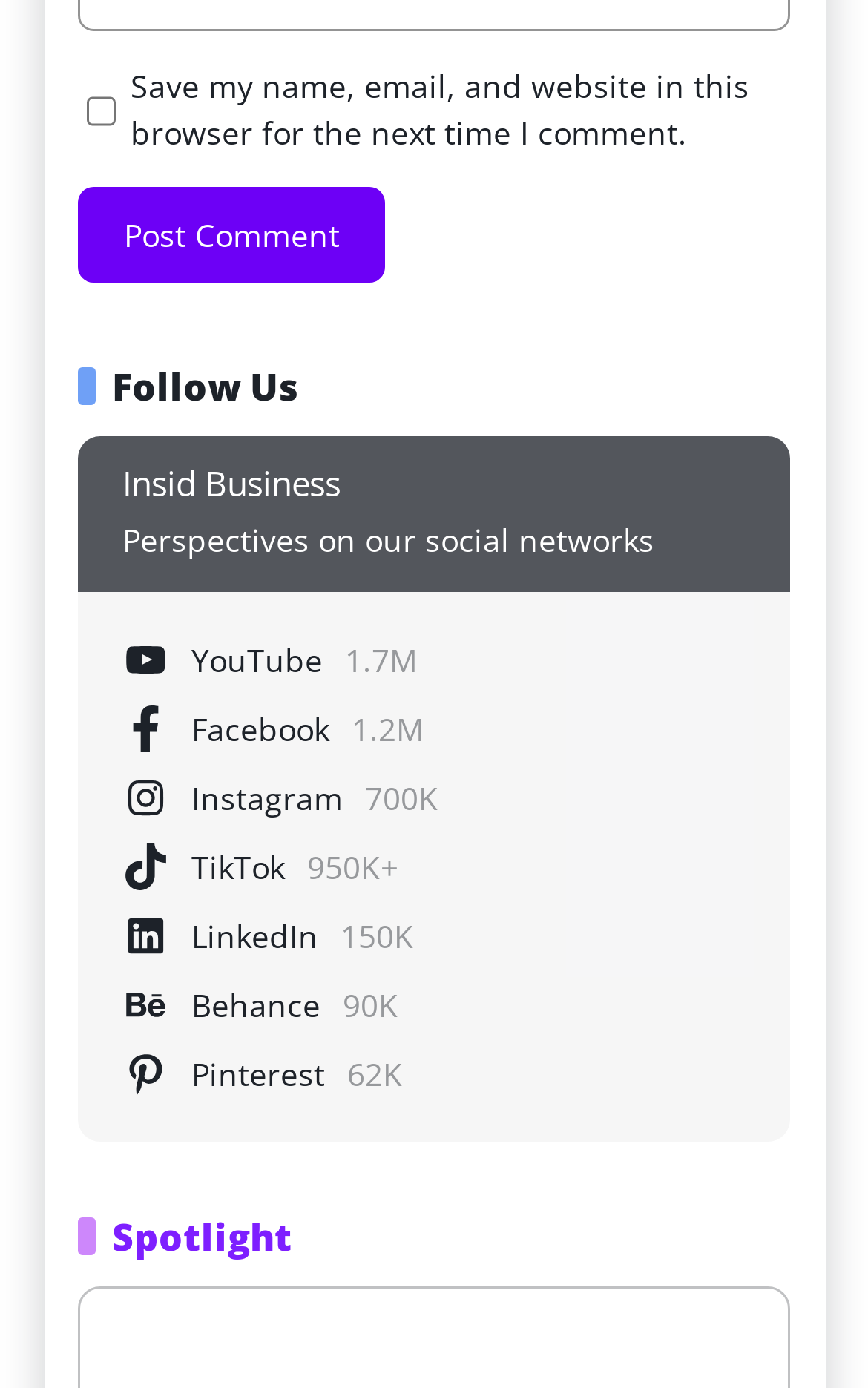Find and provide the bounding box coordinates for the UI element described here: "Behance 90K". The coordinates should be given as four float numbers between 0 and 1: [left, top, right, bottom].

[0.141, 0.707, 0.859, 0.741]